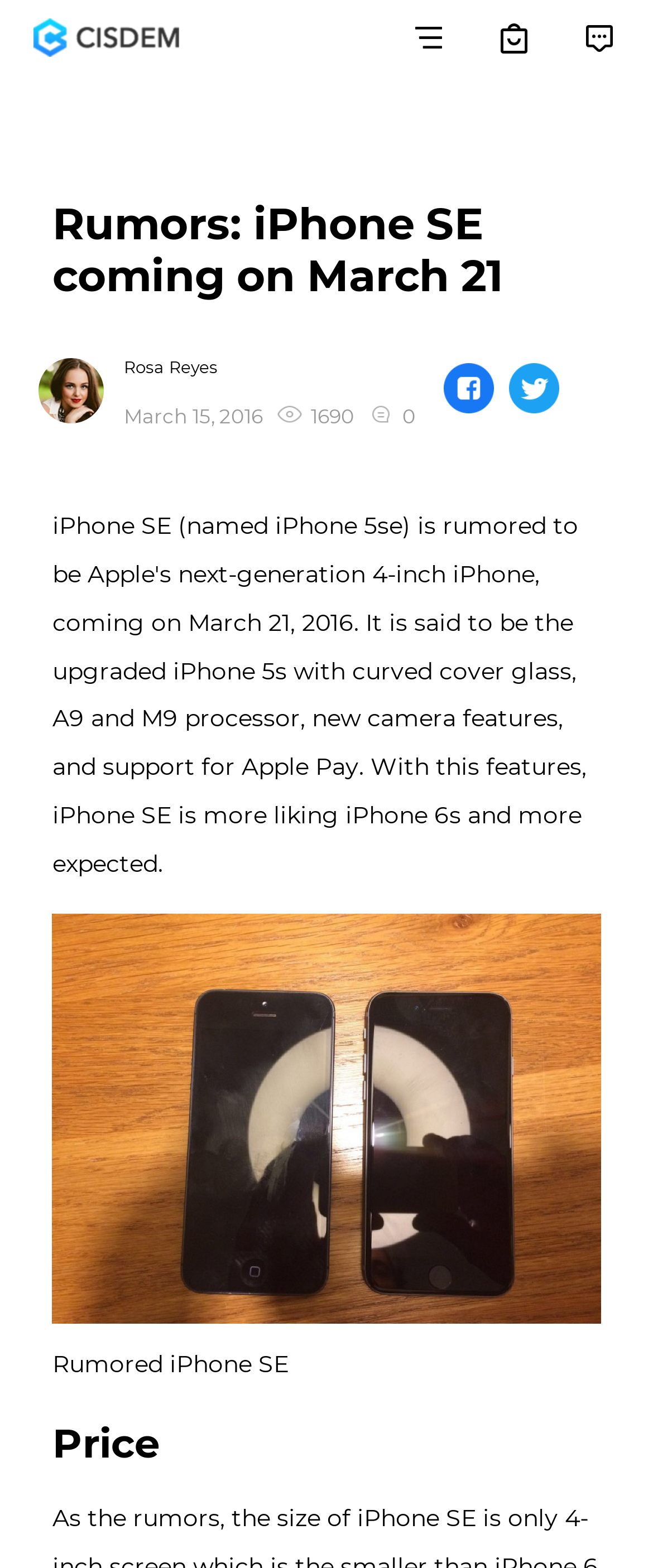Can you show the bounding box coordinates of the region to click on to complete the task described in the instruction: "Read about Data Recovery"?

[0.05, 0.012, 1.0, 0.043]